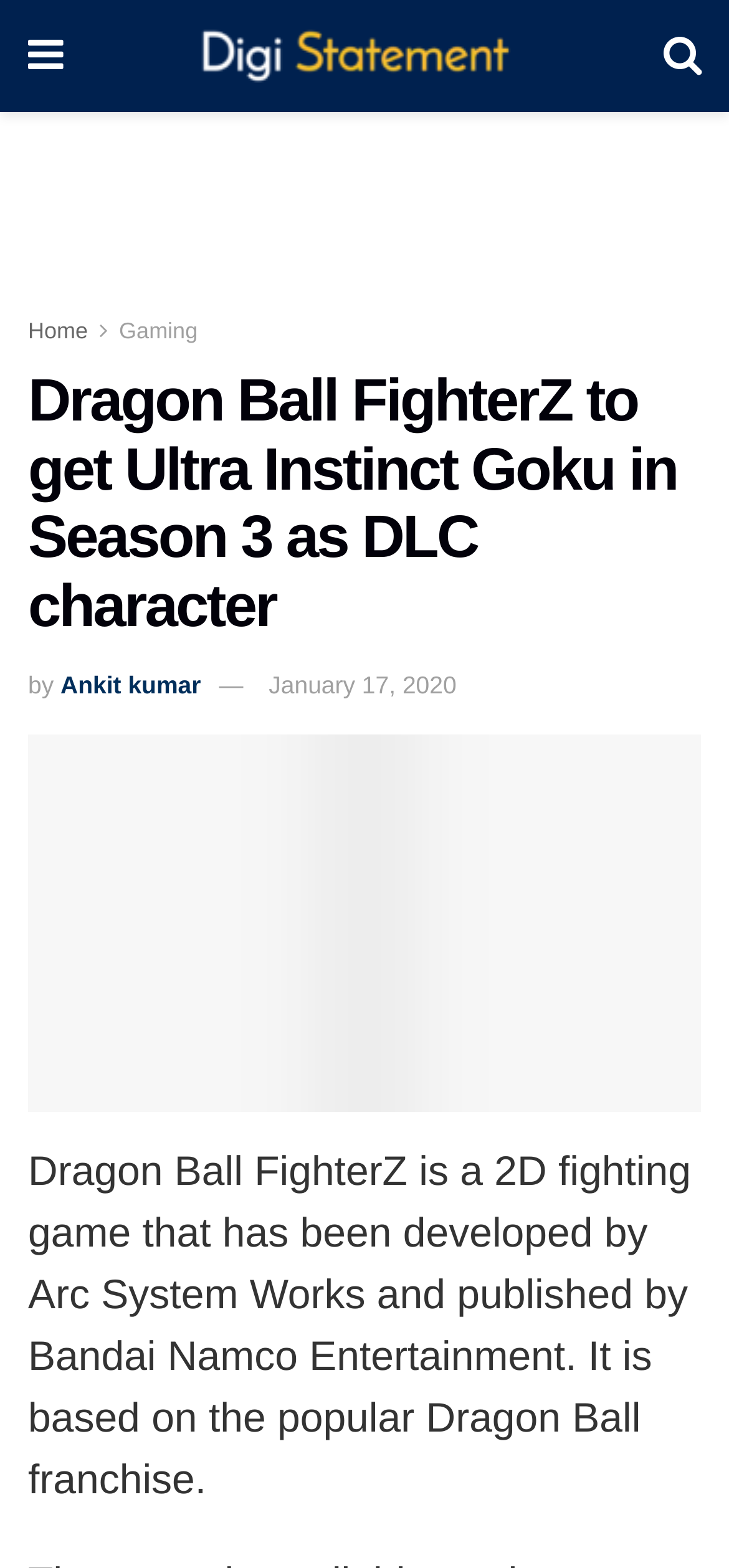Using the format (top-left x, top-left y, bottom-right x, bottom-right y), provide the bounding box coordinates for the described UI element. All values should be floating point numbers between 0 and 1: The Second Disc

None